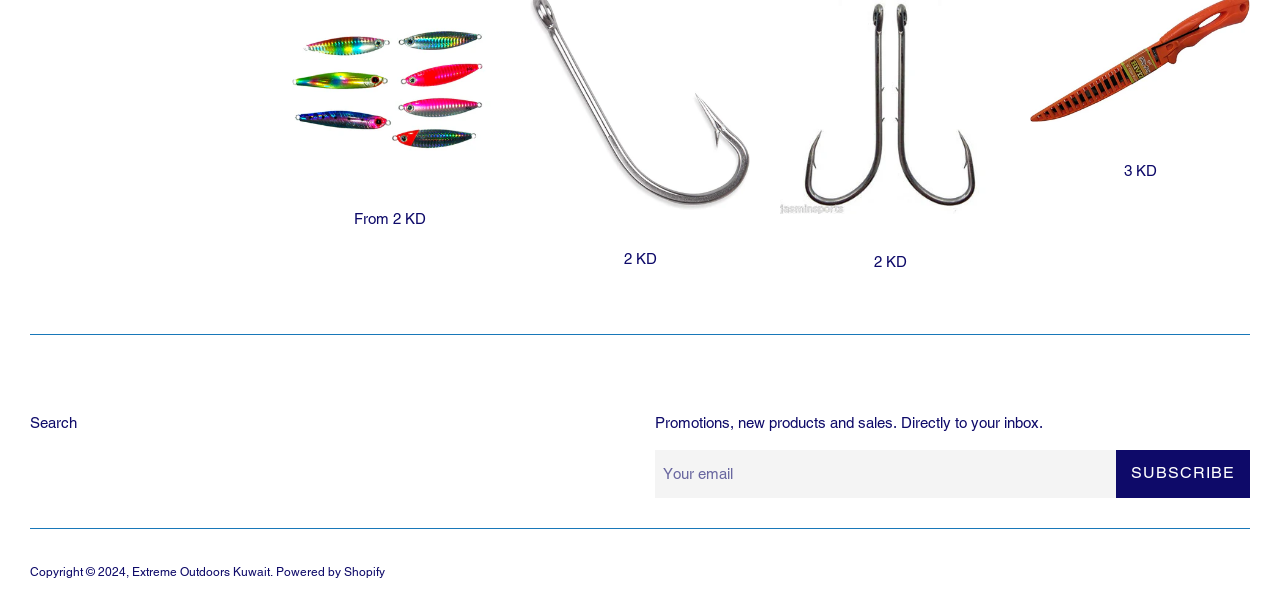What is the regular price?
Answer the question with a detailed and thorough explanation.

The regular price is mentioned multiple times on the webpage, and it is '2 KD' according to the StaticText elements with IDs 257, 263, and 308.